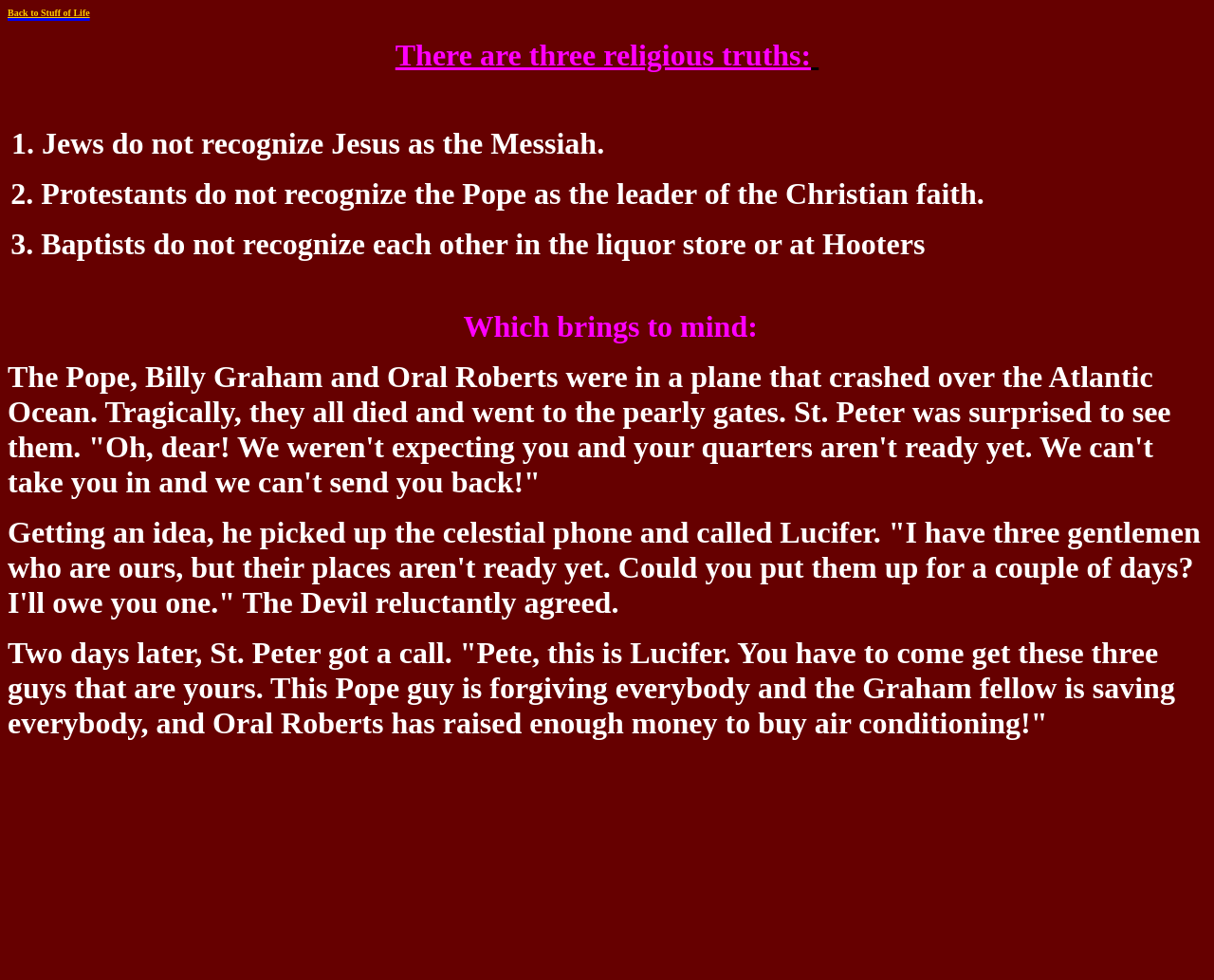Identify and provide the title of the webpage.

Back to Stuff of Life